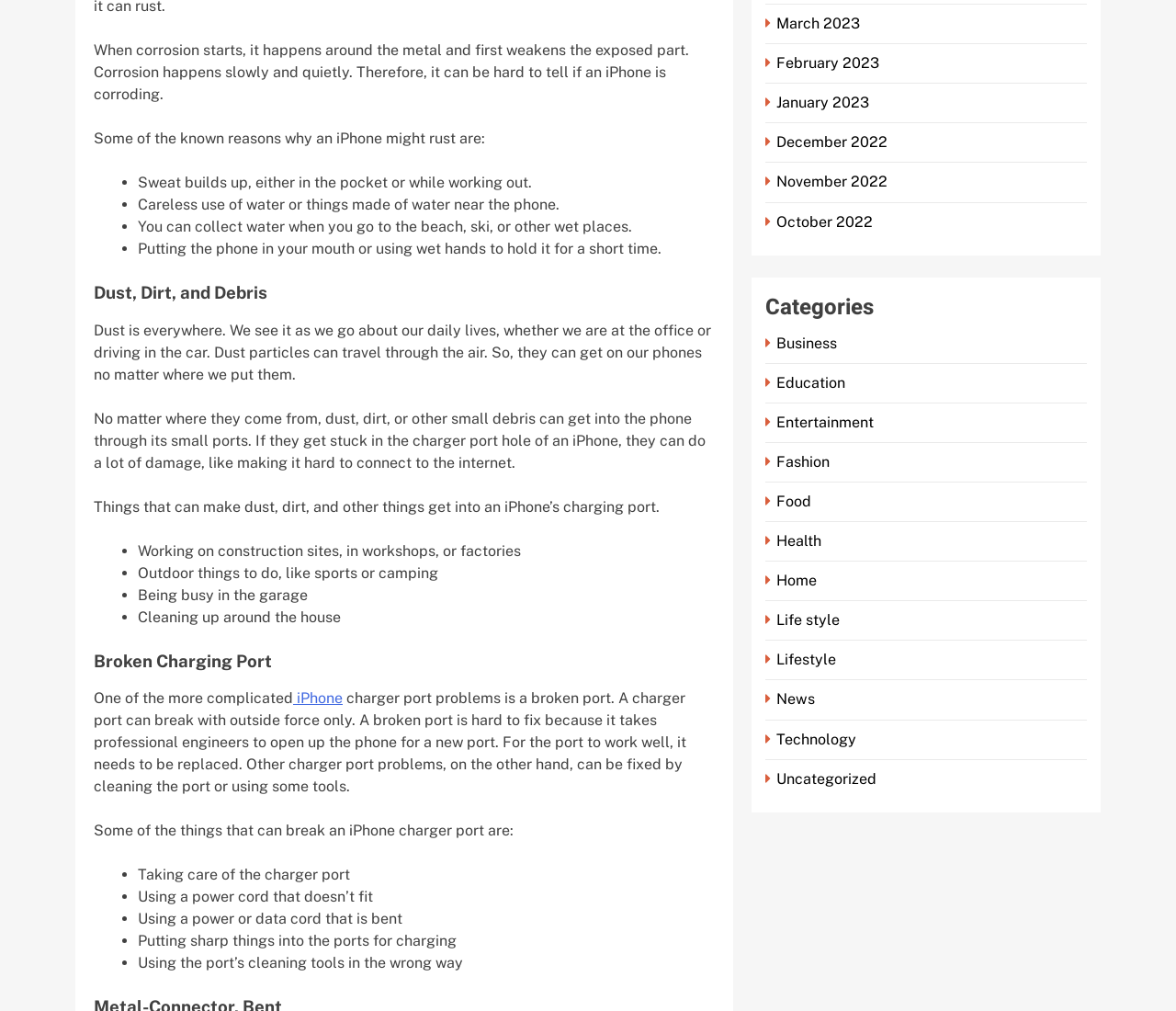Identify the bounding box coordinates of the clickable region to carry out the given instruction: "Click on iPhone".

[0.249, 0.682, 0.291, 0.699]